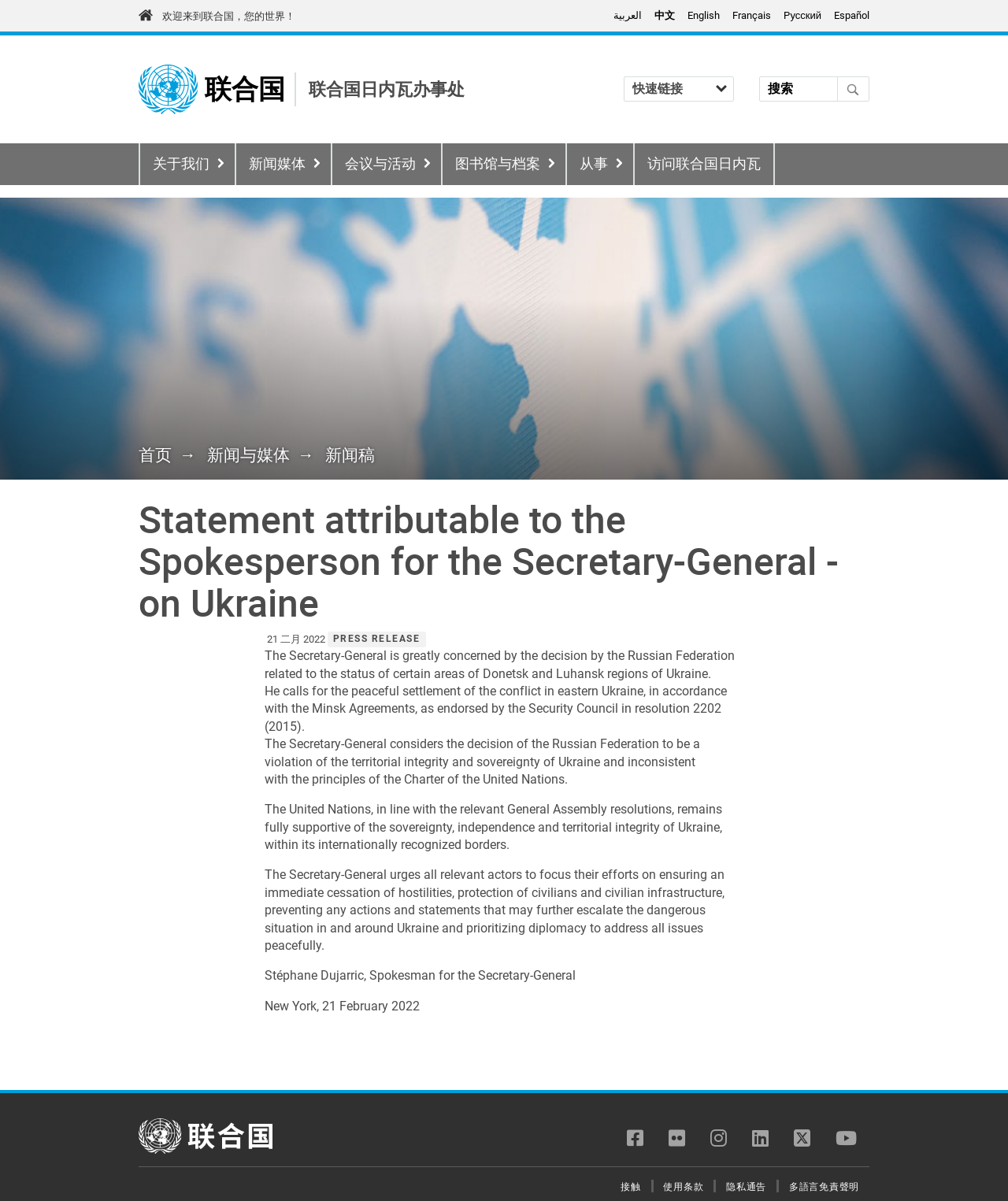What is the format of the date mentioned in the statement?
Examine the image and provide an in-depth answer to the question.

The date '21 February 2022' is mentioned in the statement, which follows the format of day, month, and year, indicating that the format of the date is 'Day Month Year'.